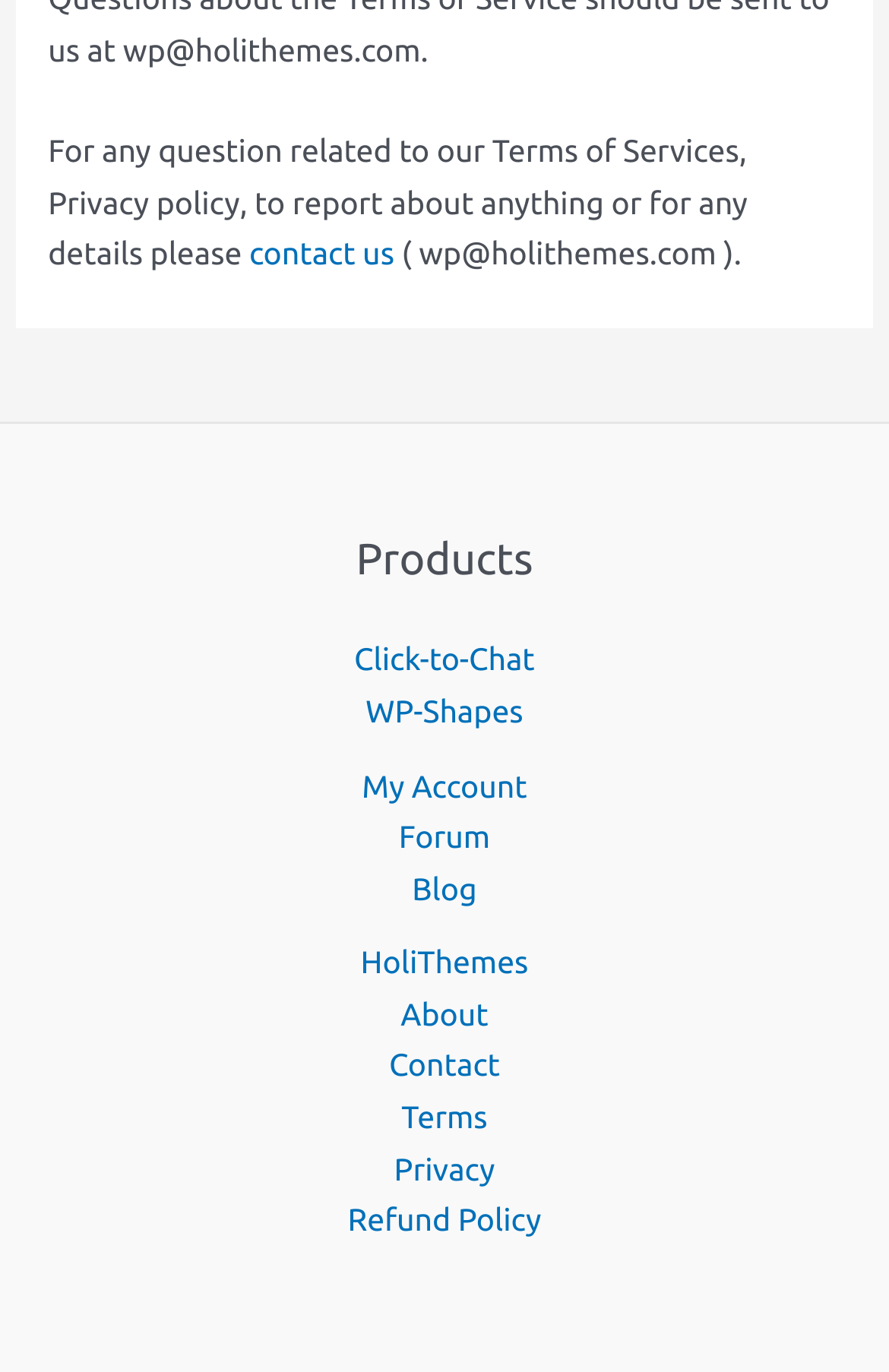Identify the coordinates of the bounding box for the element described below: "Refund Policy". Return the coordinates as four float numbers between 0 and 1: [left, top, right, bottom].

[0.391, 0.876, 0.609, 0.902]